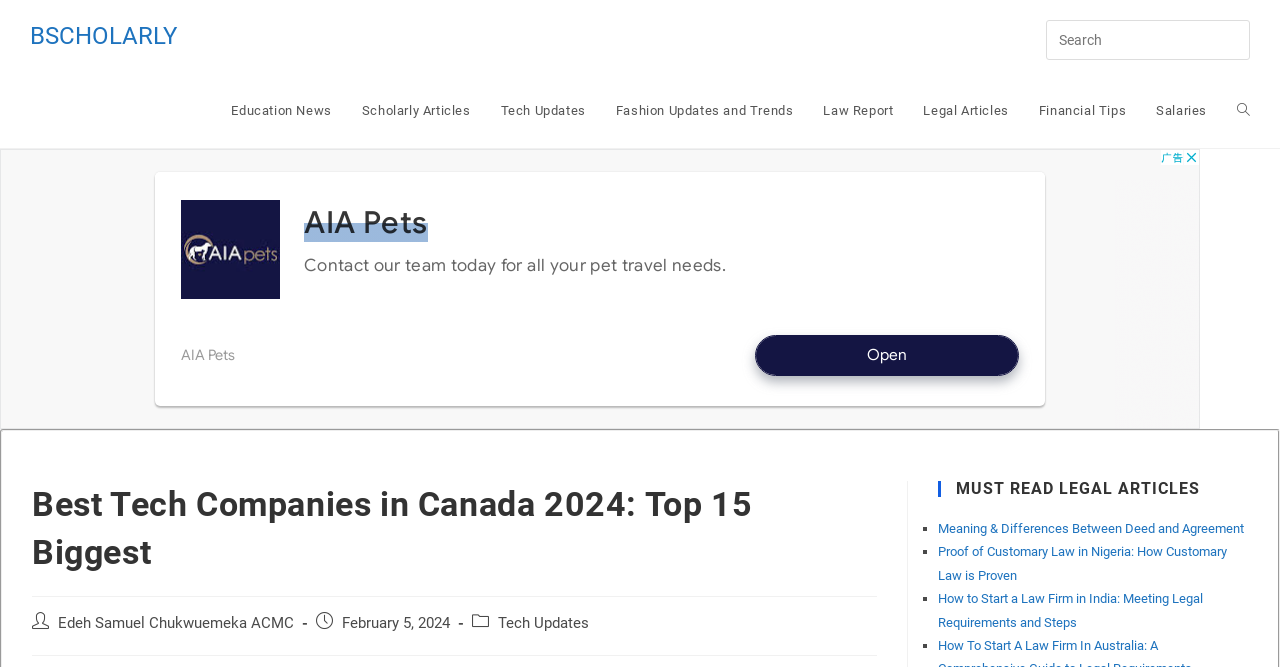Please respond to the question using a single word or phrase:
How many legal articles are mentioned in the webpage?

3